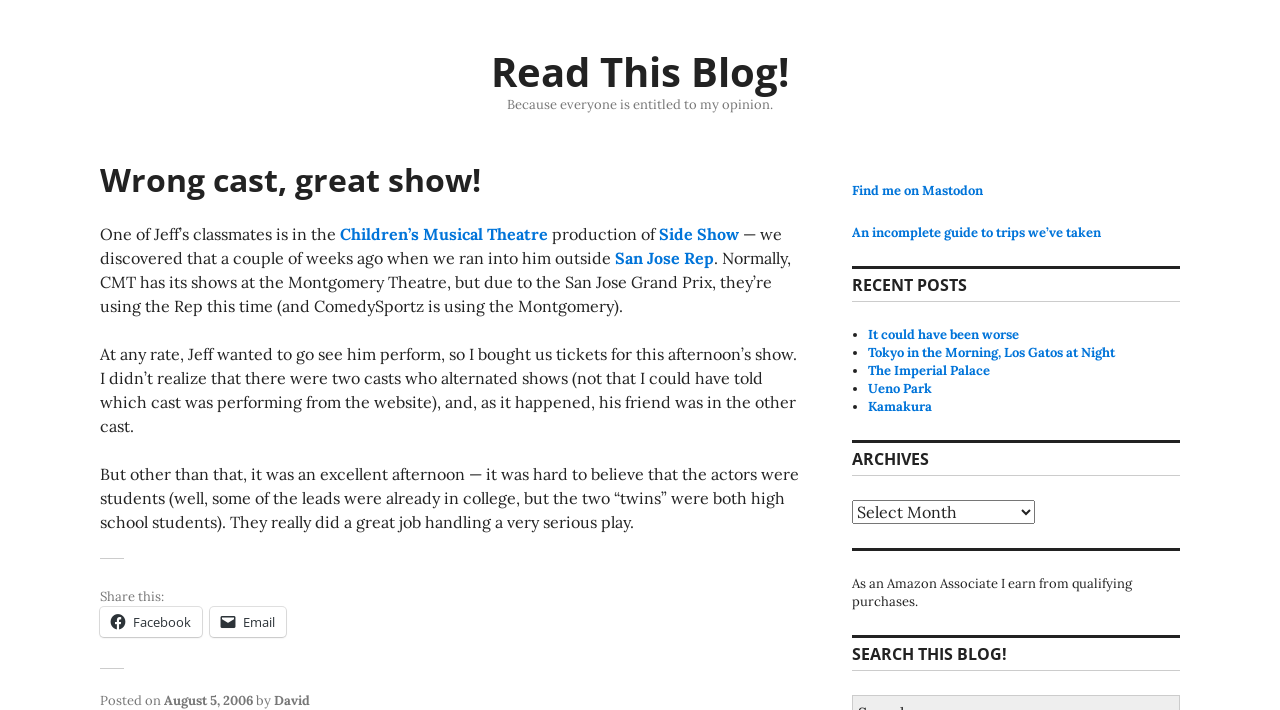Please identify the bounding box coordinates of the element's region that I should click in order to complete the following instruction: "Visit the 'Children’s Musical Theatre' website". The bounding box coordinates consist of four float numbers between 0 and 1, i.e., [left, top, right, bottom].

[0.266, 0.315, 0.428, 0.344]